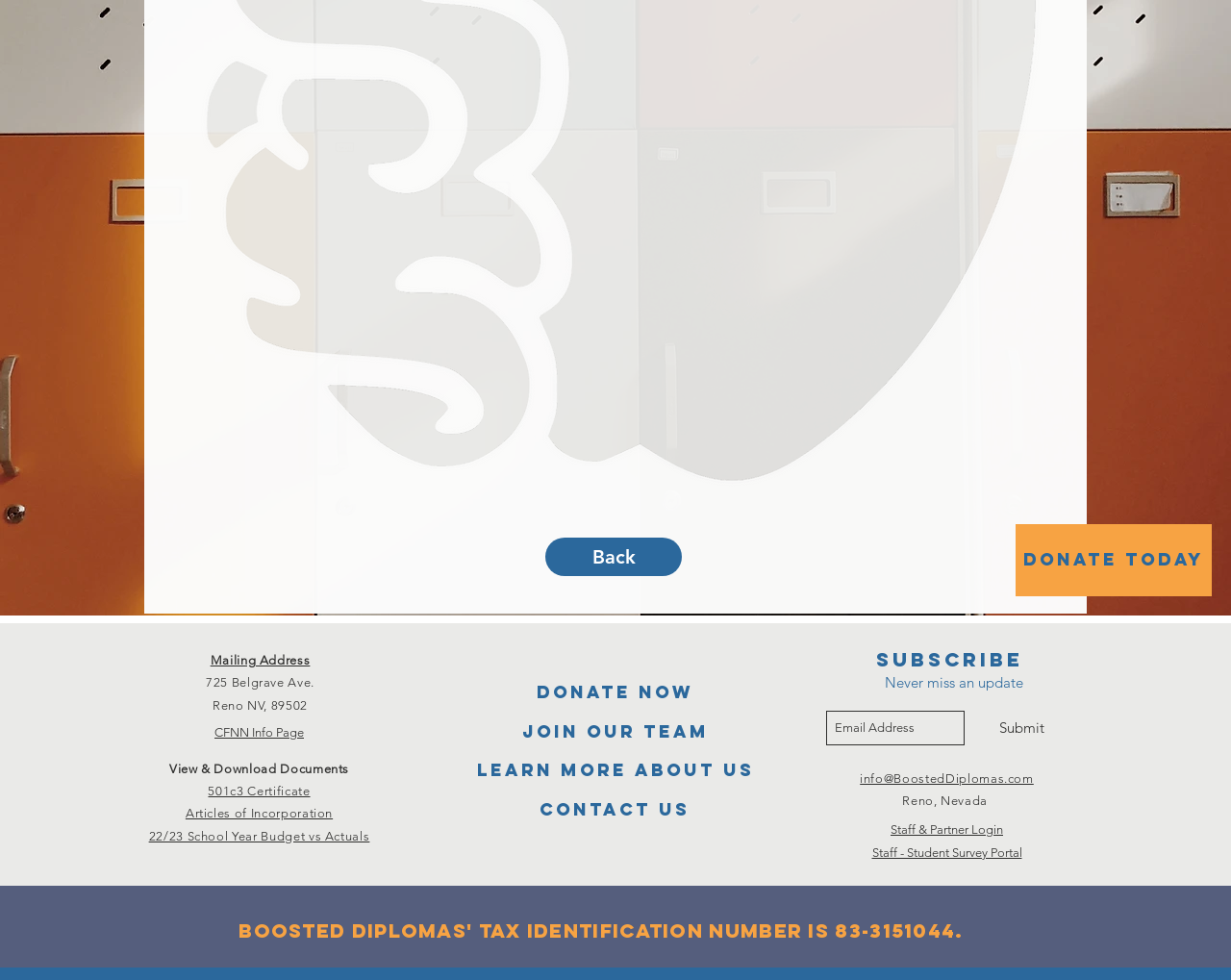Determine the bounding box coordinates for the HTML element described here: "info@BoostedDiplomas.com".

[0.699, 0.787, 0.84, 0.801]